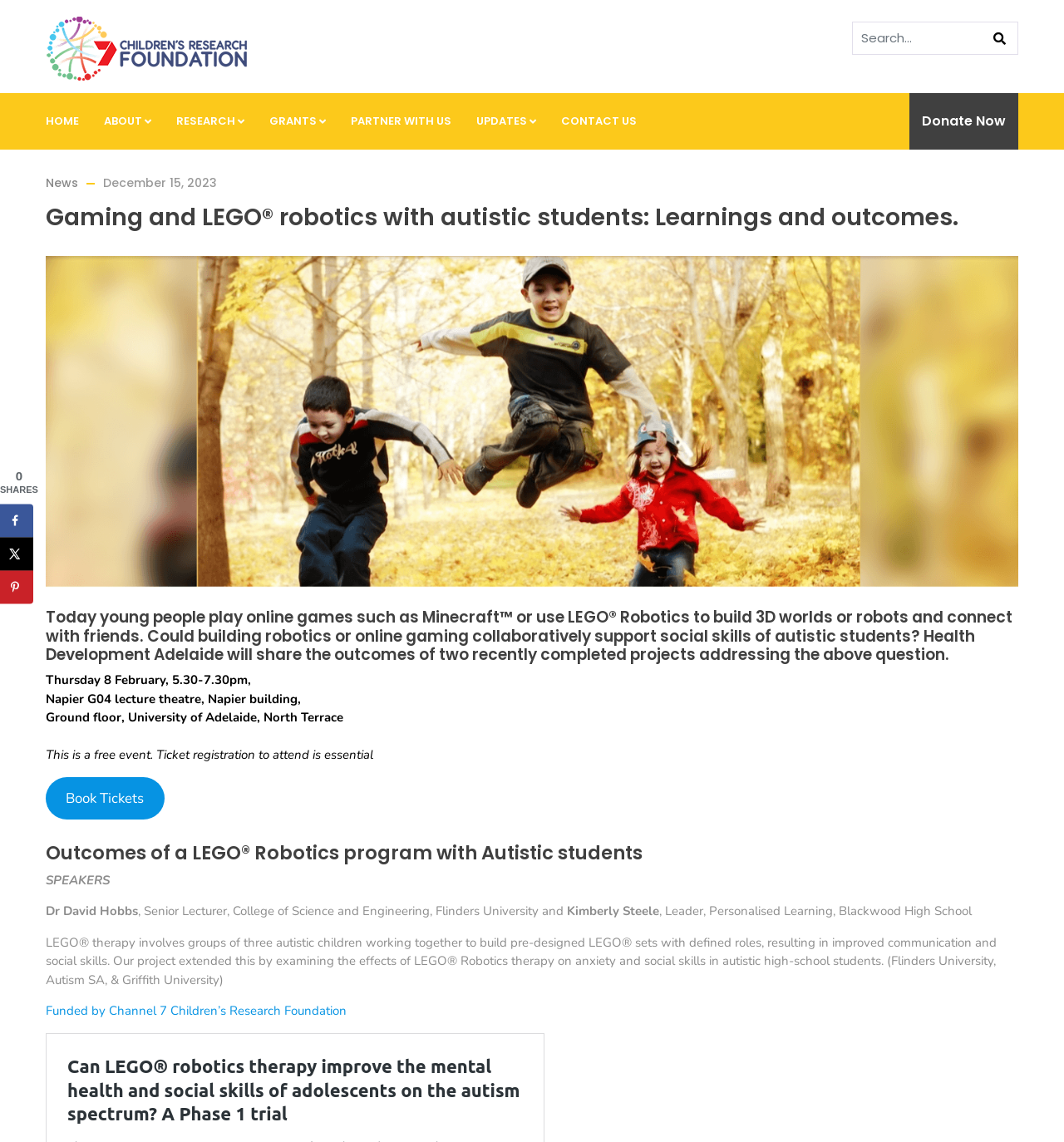Determine the bounding box coordinates of the region to click in order to accomplish the following instruction: "Share on Facebook". Provide the coordinates as four float numbers between 0 and 1, specifically [left, top, right, bottom].

[0.0, 0.441, 0.031, 0.47]